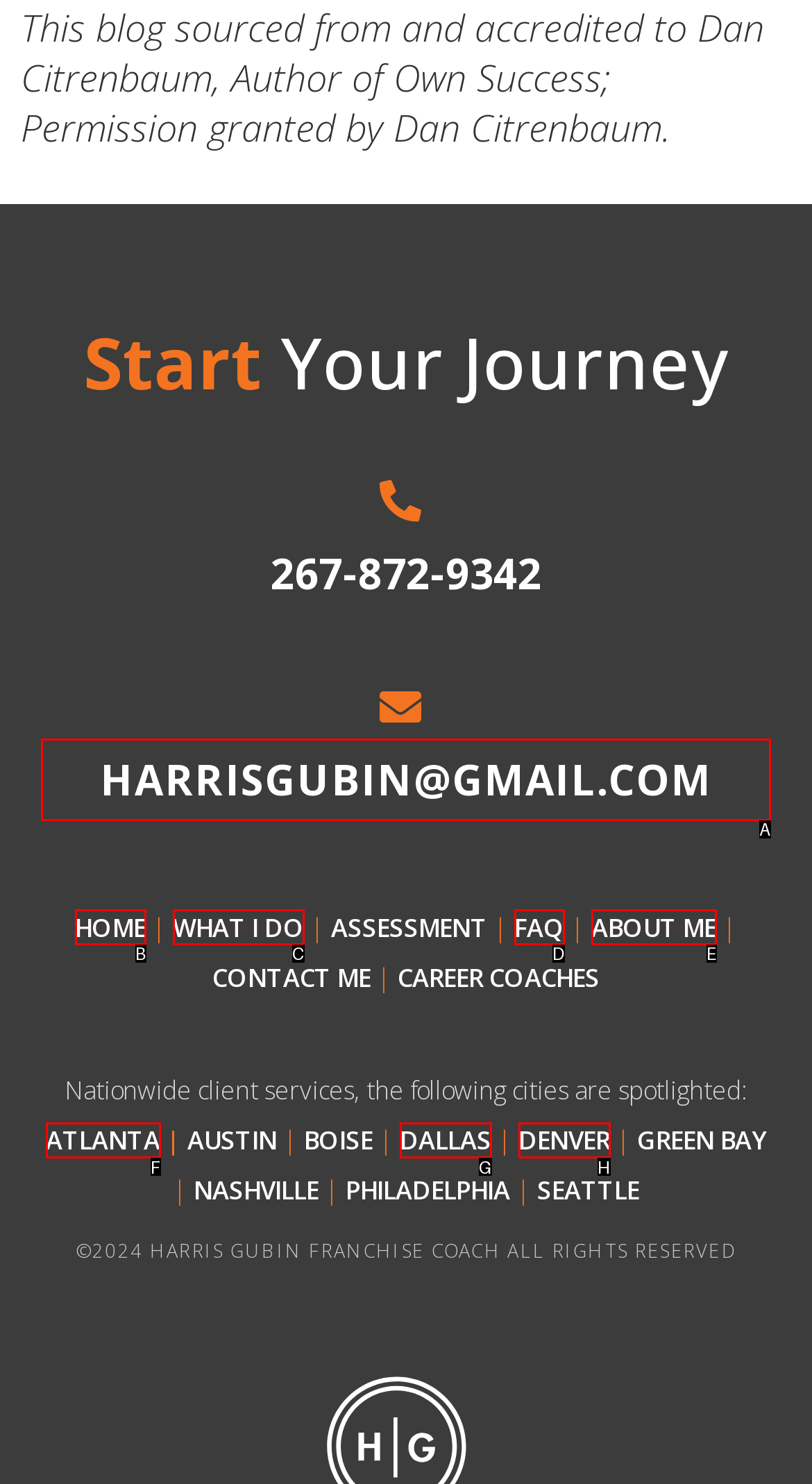Tell me the letter of the UI element to click in order to accomplish the following task: Contact Harris Gubin via email
Answer with the letter of the chosen option from the given choices directly.

A